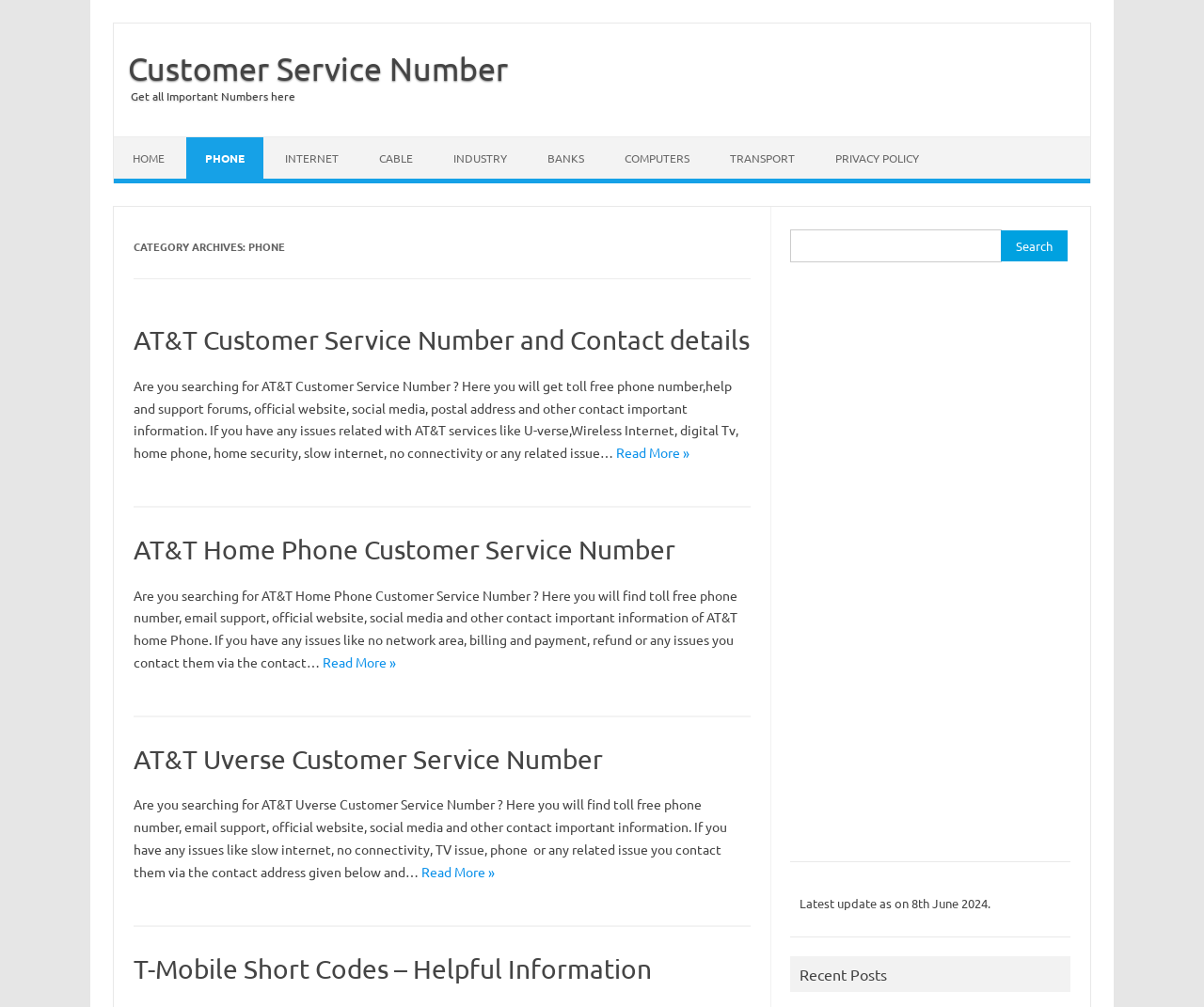What is the purpose of the search box on this webpage?
Please use the visual content to give a single word or phrase answer.

Search for phone numbers